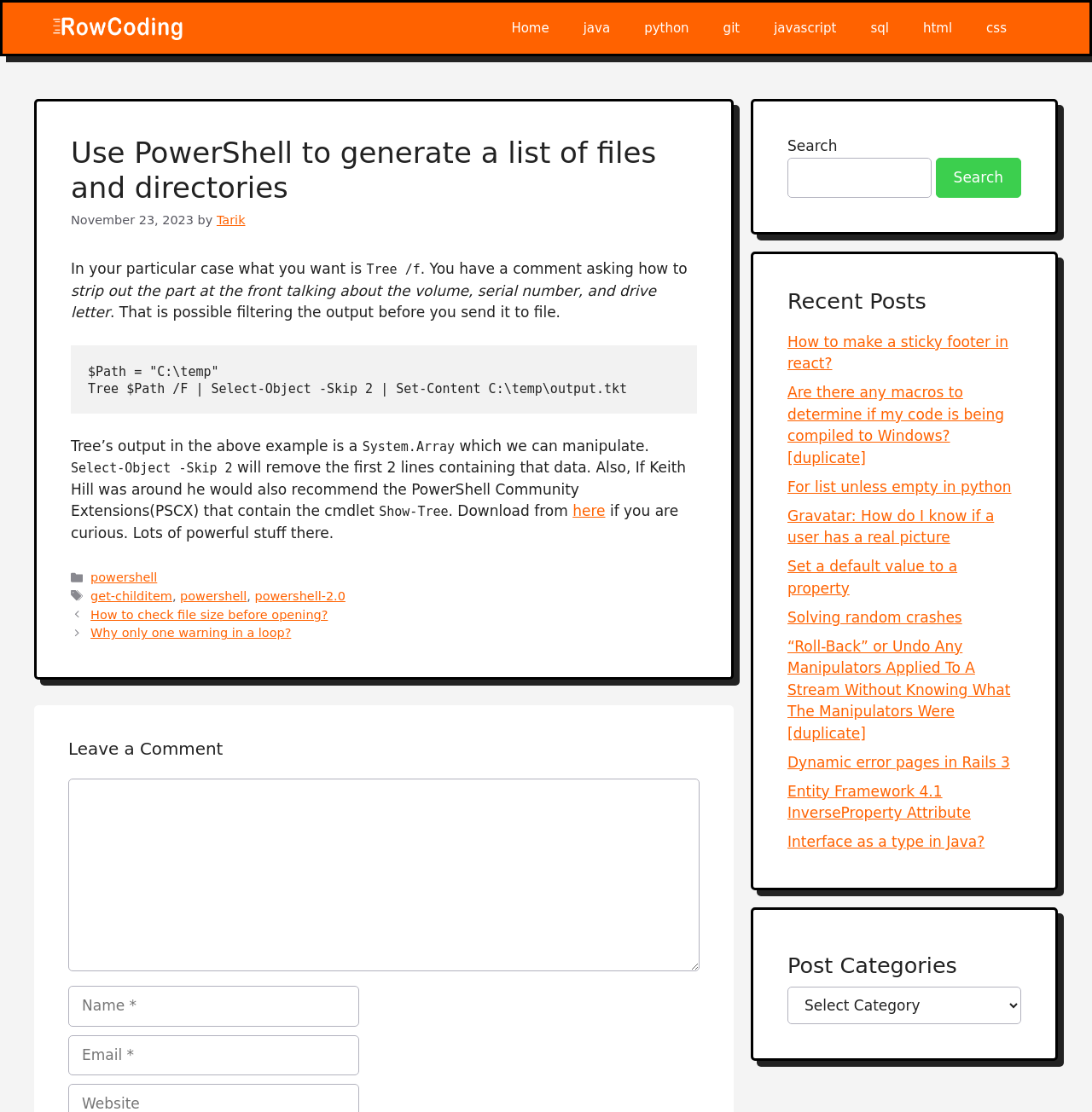Provide a short answer to the following question with just one word or phrase: What is the alternative cmdlet mentioned in the post?

Show-Tree